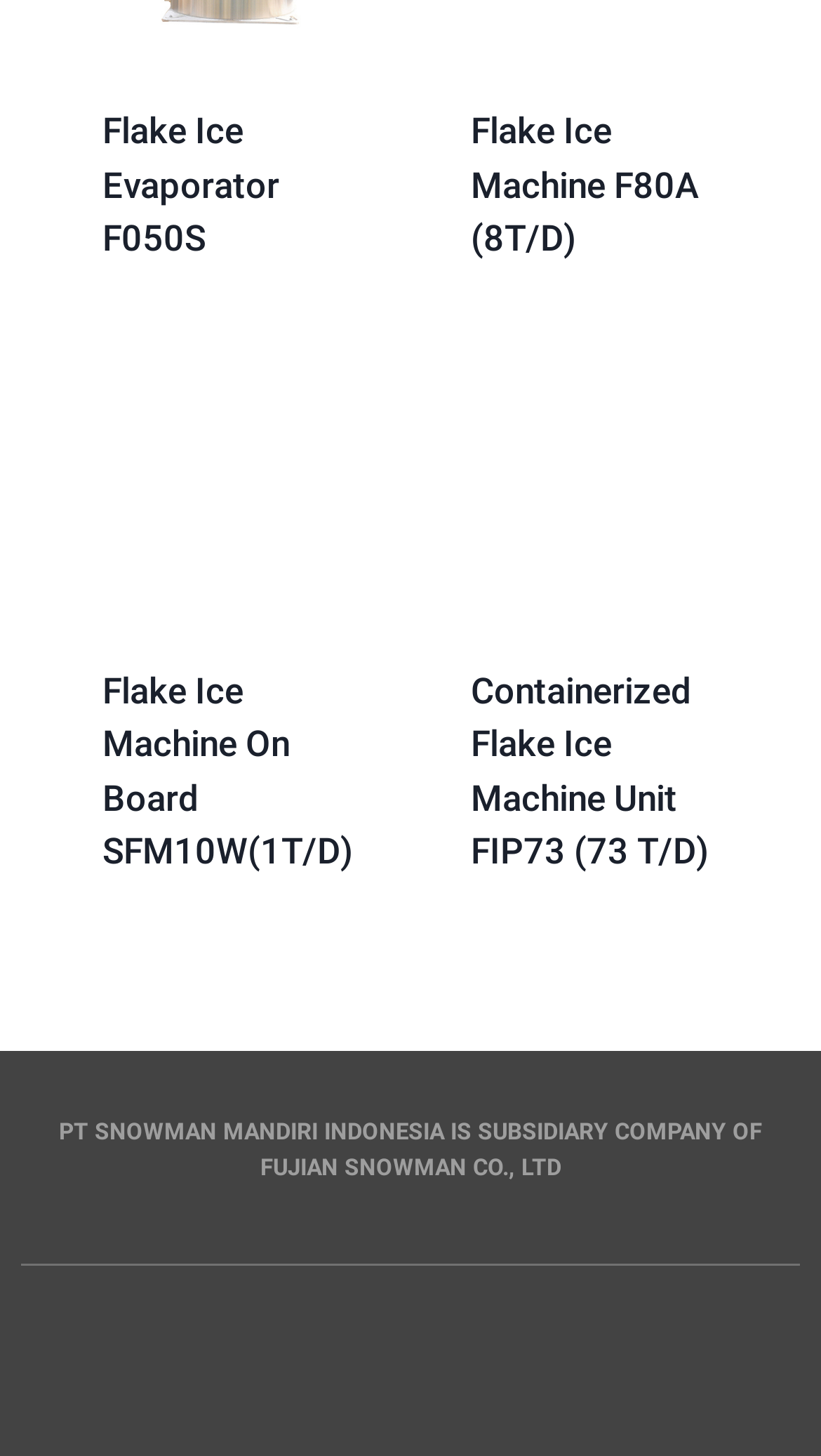How many products are listed on this page? Based on the screenshot, please respond with a single word or phrase.

4